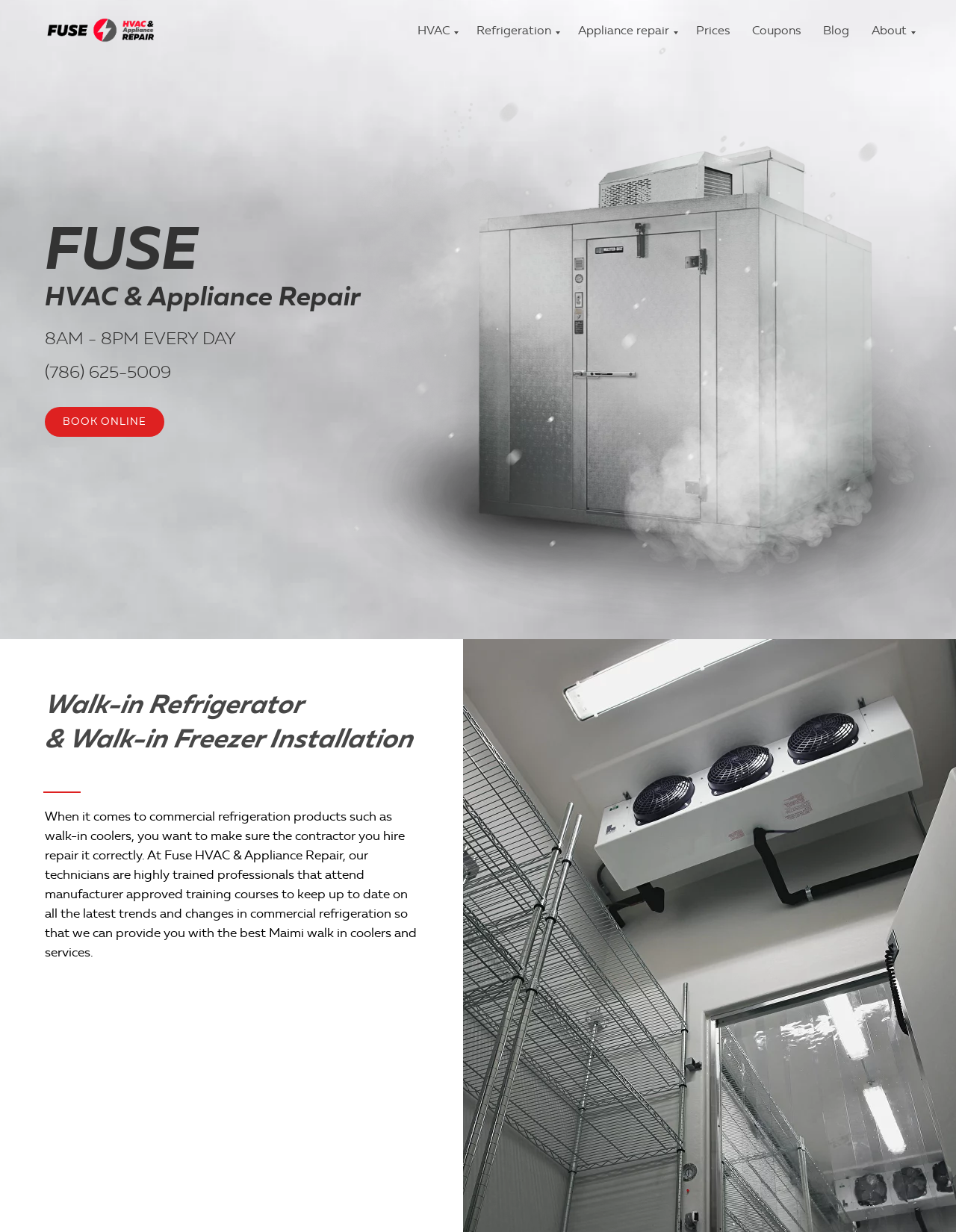What is the business hours?
Please provide a single word or phrase in response based on the screenshot.

8AM - 8PM EVERY DAY